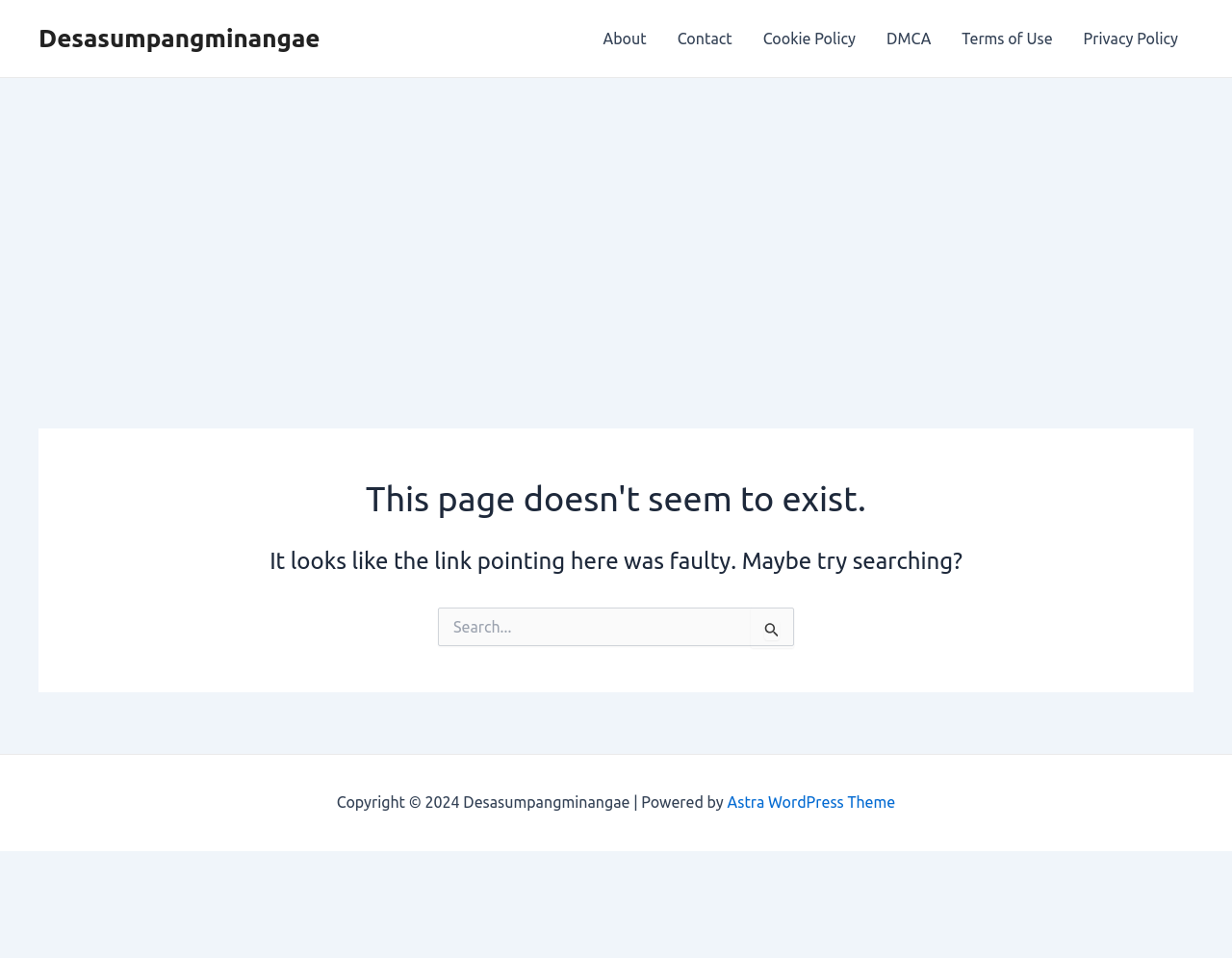What is the website's policy page?
Please answer the question with a detailed and comprehensive explanation.

In the site navigation section, there are links to various policy pages, including 'Terms of Use', 'Privacy Policy', 'Cookie Policy', and 'DMCA'. This suggests that the website has a 'Terms of Use' policy page.